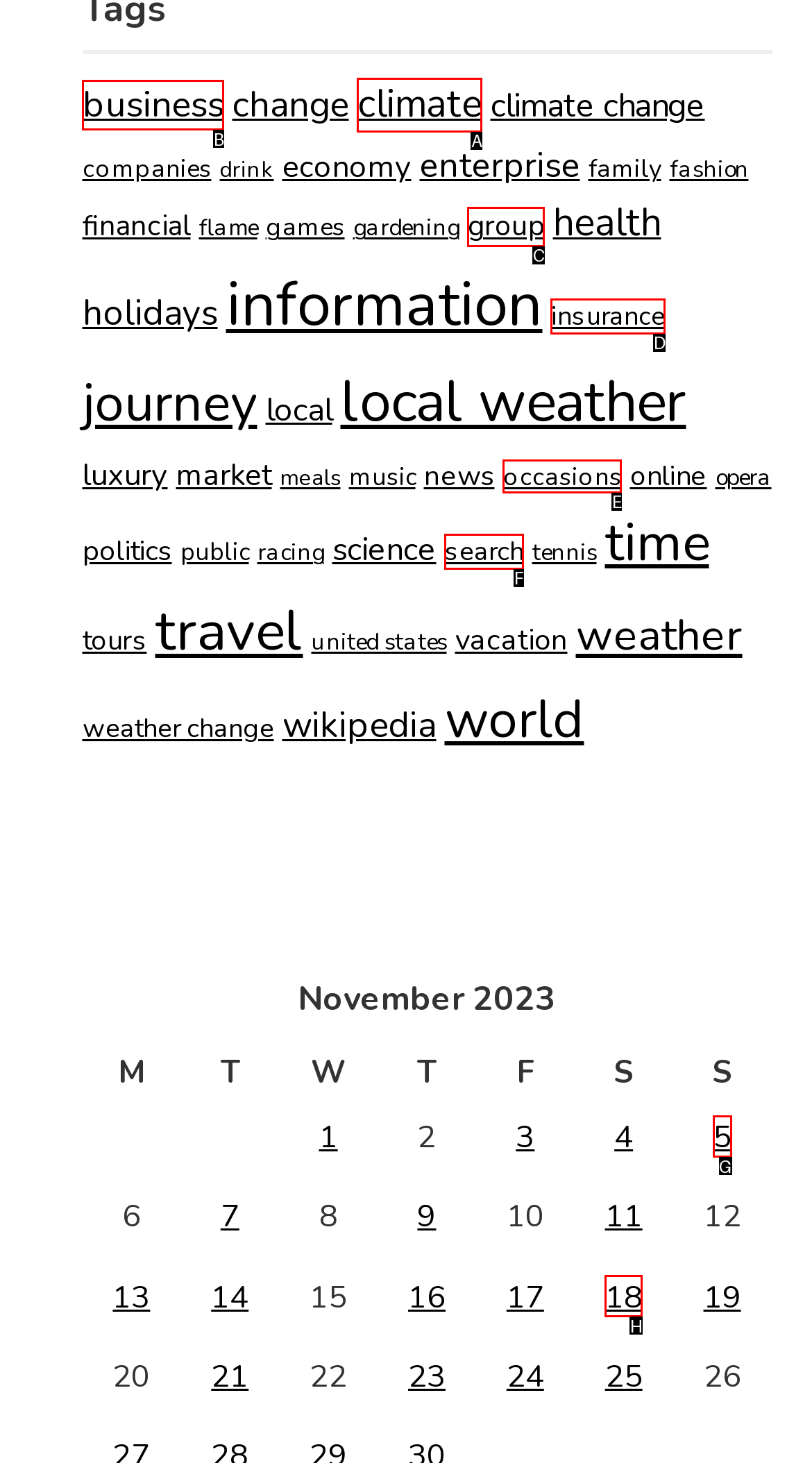For the task "Click on business", which option's letter should you click? Answer with the letter only.

B